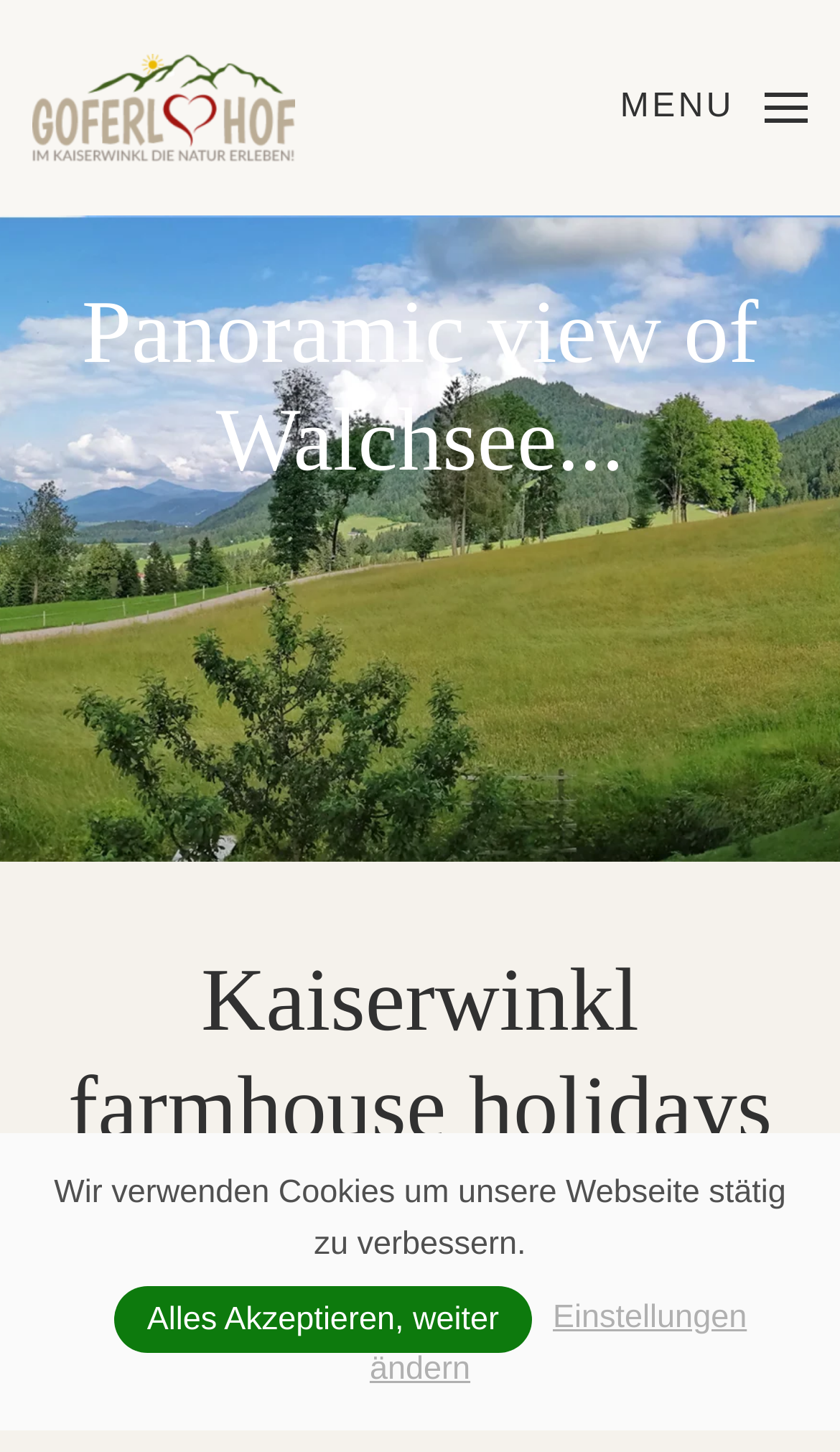Provide your answer to the question using just one word or phrase: What type of holidays are offered?

Farmhouse holidays